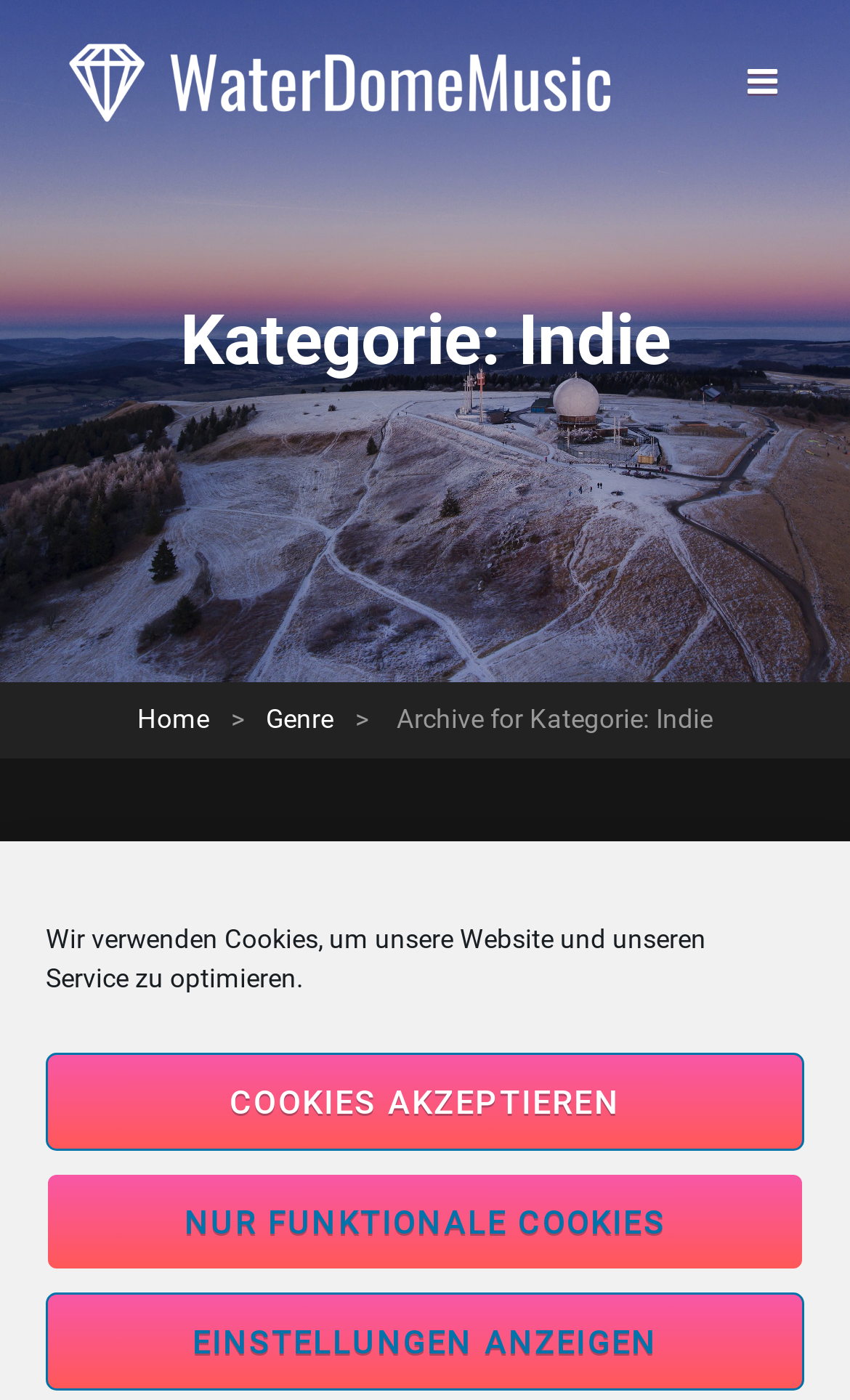Given the element description Genre, specify the bounding box coordinates of the corresponding UI element in the format (top-left x, top-left y, bottom-right x, bottom-right y). All values must be between 0 and 1.

[0.313, 0.502, 0.392, 0.524]